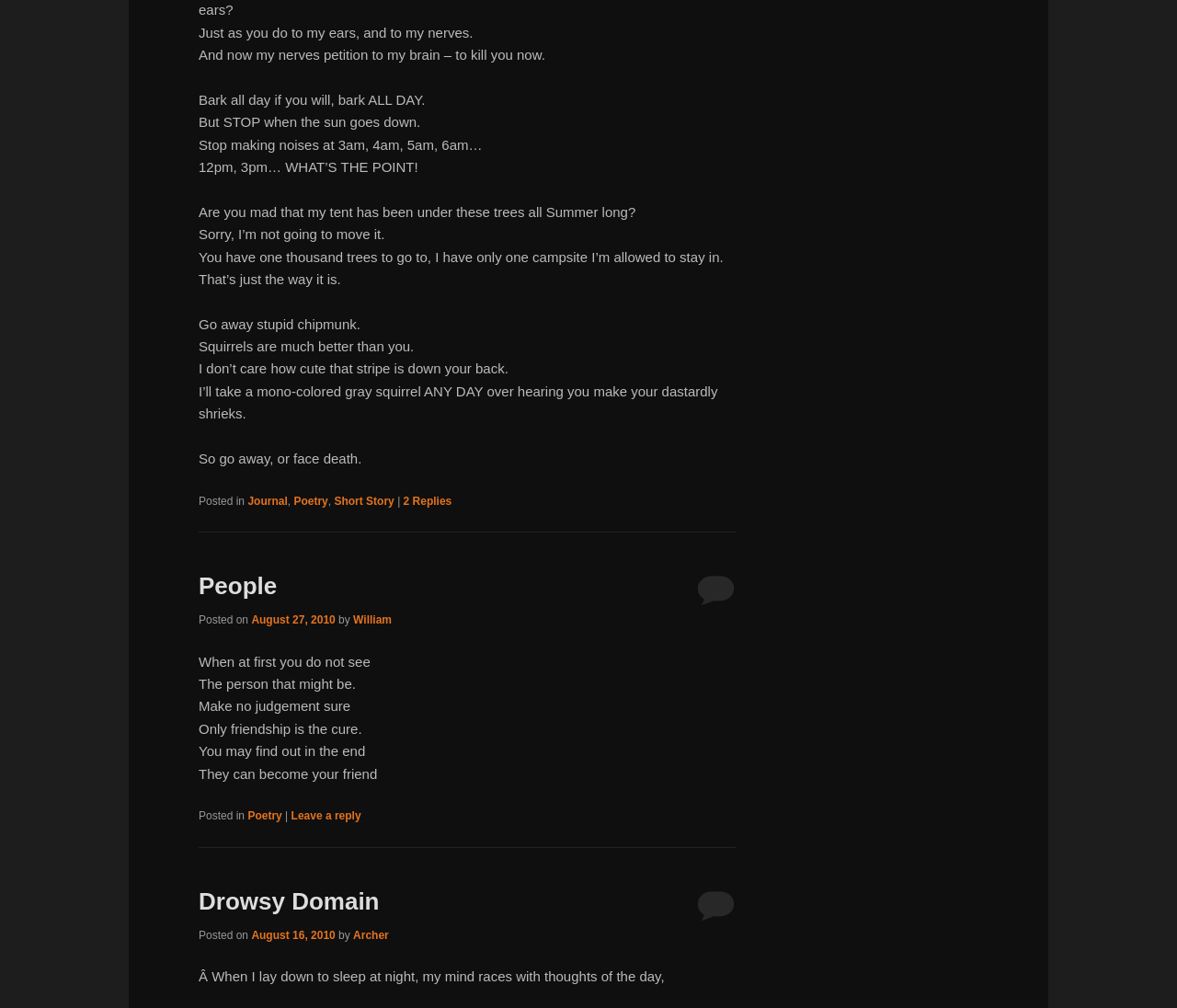Respond to the question below with a single word or phrase:
Who wrote the poem 'People'?

William